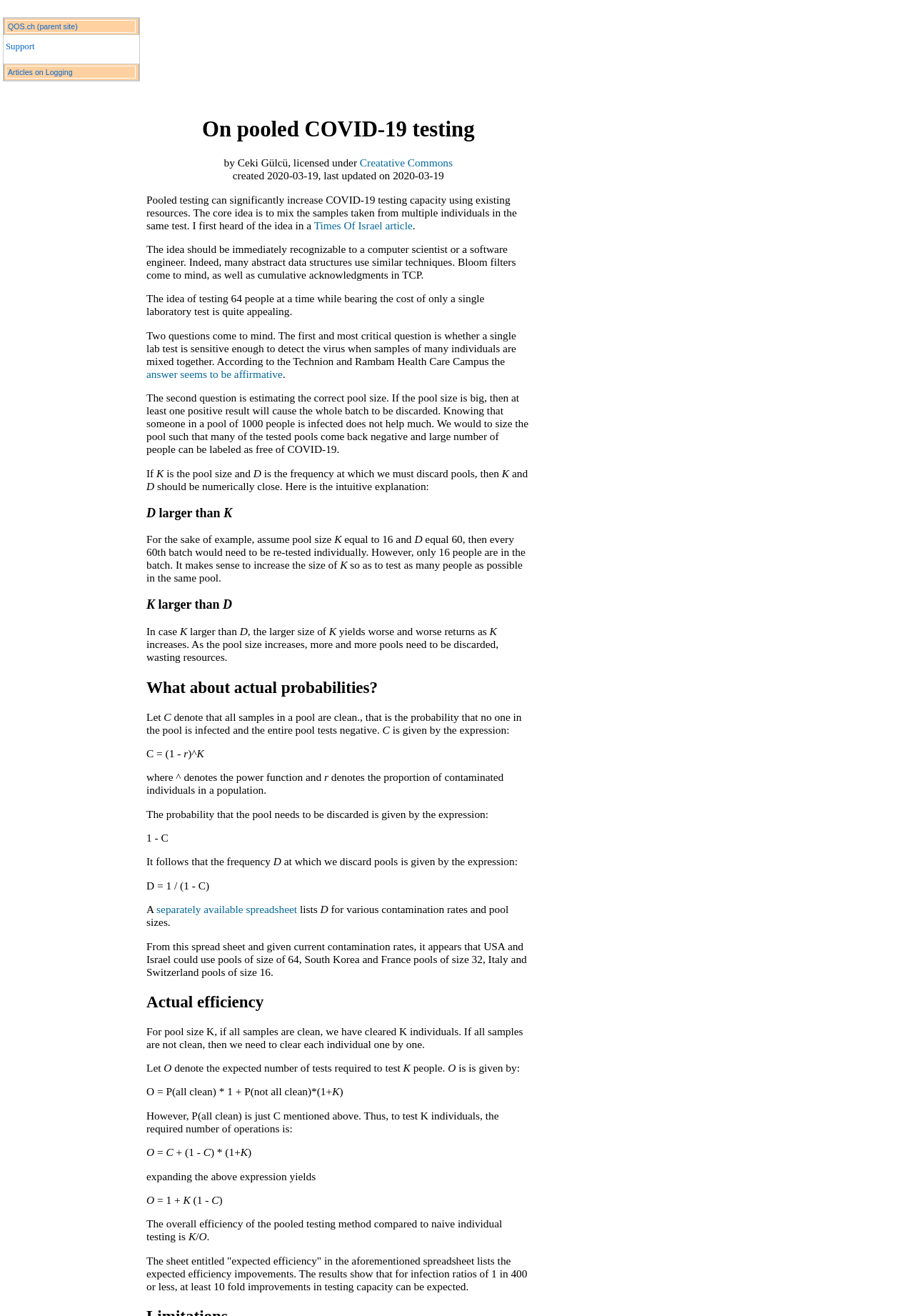Find the bounding box coordinates for the area you need to click to carry out the instruction: "read articles on logging". The coordinates should be four float numbers between 0 and 1, indicated as [left, top, right, bottom].

[0.006, 0.05, 0.148, 0.06]